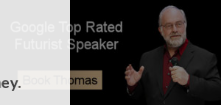Provide a comprehensive description of the image.

The image features Thomas Frey, a recognized futurist speaker, delivering a presentation with an engaging smile and animated gestures. He is dressed in a black suit with a bright red shirt, standing out against a simple, dark background that emphasizes his presence. Above him, the text reads "Google Top Rated Futurist Speaker," indicating his esteemed reputation in the field. Additionally, a call-to-action button labeled "Book Thomas" is visible, suggesting viewers can engage with him for speaking events or consultation. This image captures his dynamic persona and expertise in futurism, inviting interest in his insights and contributions.